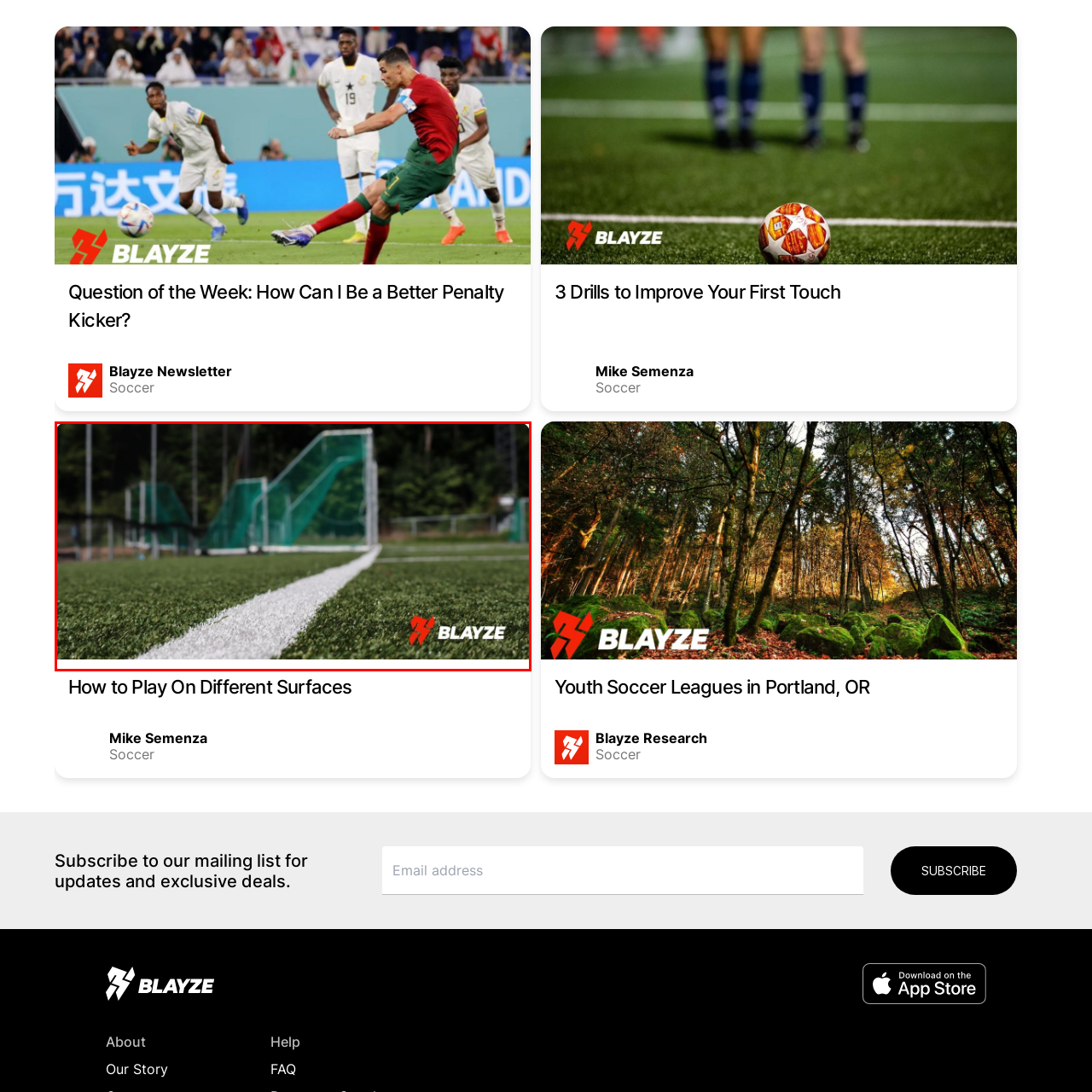Please provide a thorough description of the image inside the red frame.

The image captures a vibrant scene on a soccer field, showcasing a close-up of the bright green artificial turf with a crisp, white yard line drawn across it. In the background, an imposing set of soccer goalposts is partially visible, with green netting set against a blurred natural landscape that hints at a lush, wooded area. The branding of "BLAYZE" is prominently featured in the bottom right corner, adding a splash of color and emphasizing the connection to soccer training and development resources. This visual setting evokes a sense of enthusiasm for the sport, perfect for articles such as "How to Play On Different Surfaces," which aims to inform and inspire soccer players and enthusiasts.